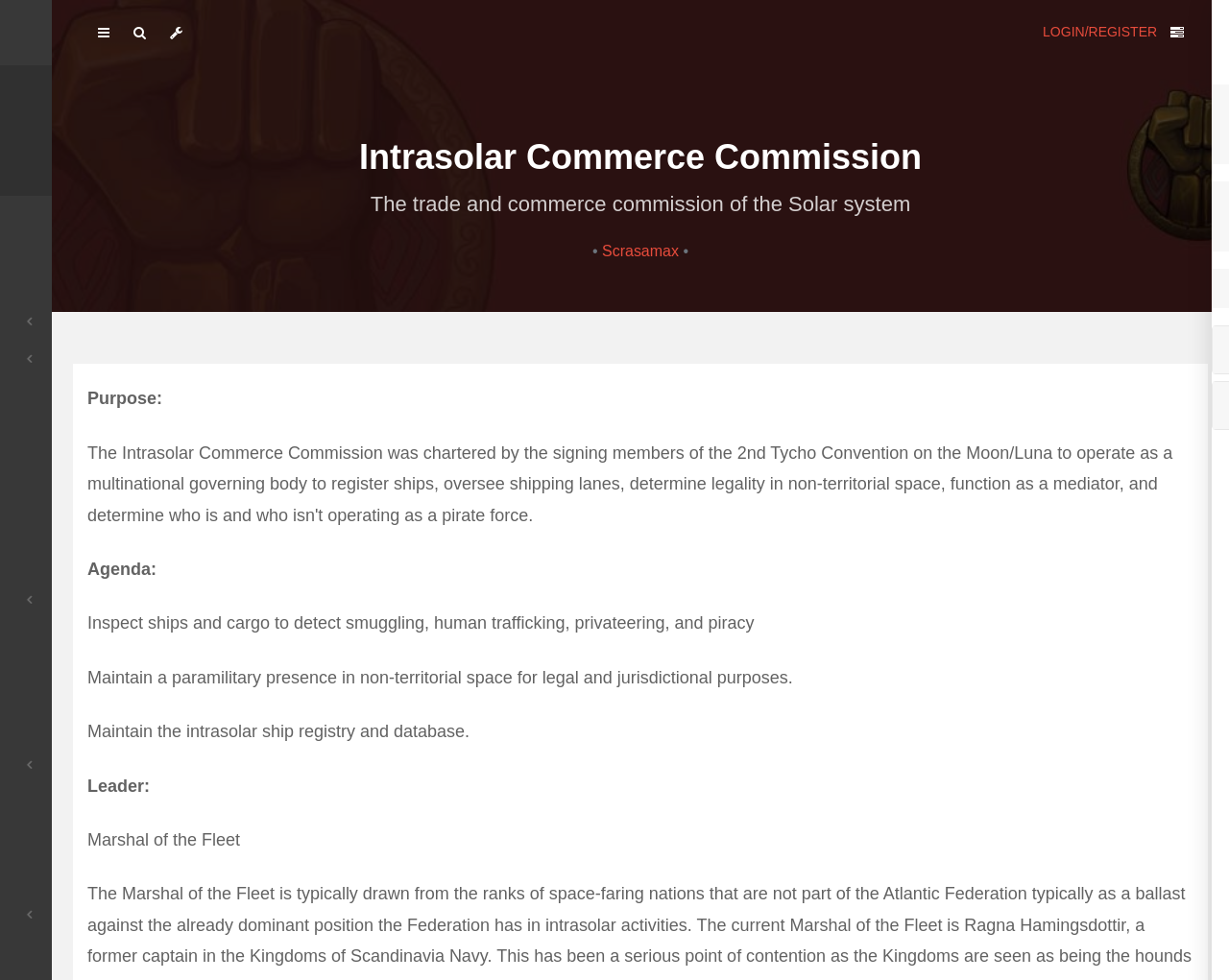What is the name of the leader of the Intrasolar Commerce Commission?
Give a one-word or short-phrase answer derived from the screenshot.

Marshal of the Fleet